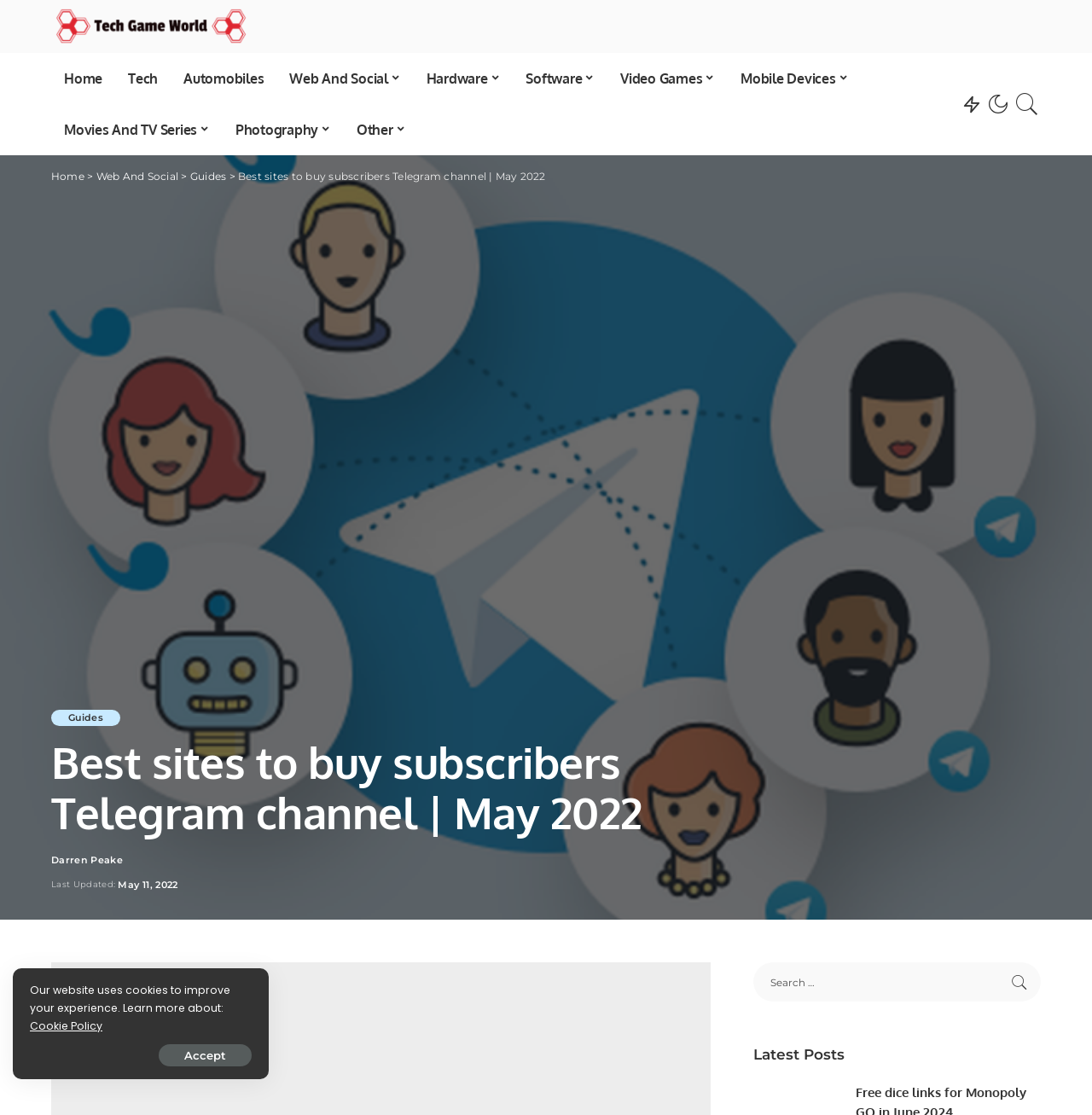Refer to the image and provide an in-depth answer to the question:
Who wrote the article?

I found the author's name 'Darren Peake' mentioned in the article's metadata, specifically in the 'Posted by' section.